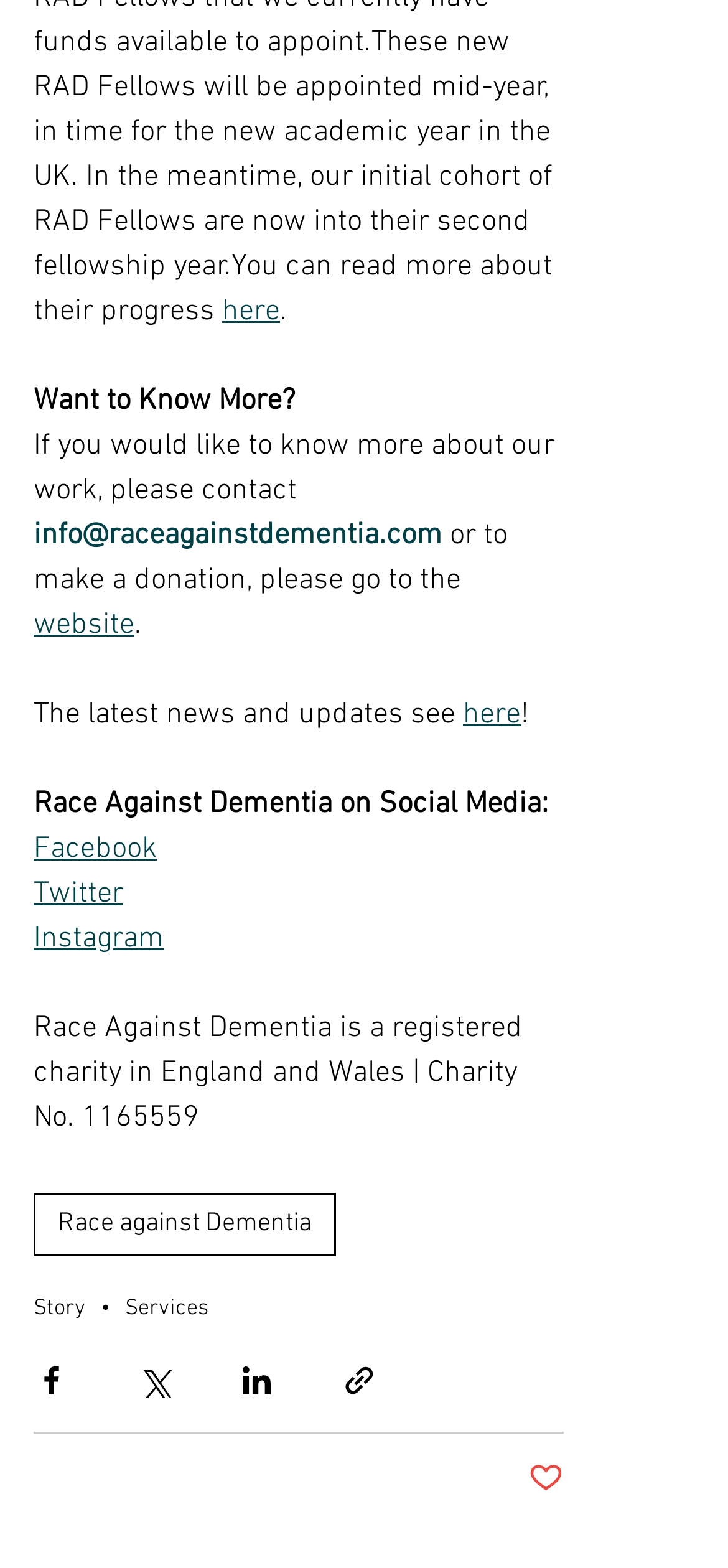Using the element description: "Post not marked as liked", determine the bounding box coordinates. The coordinates should be in the format [left, top, right, bottom], with values between 0 and 1.

[0.726, 0.931, 0.774, 0.957]